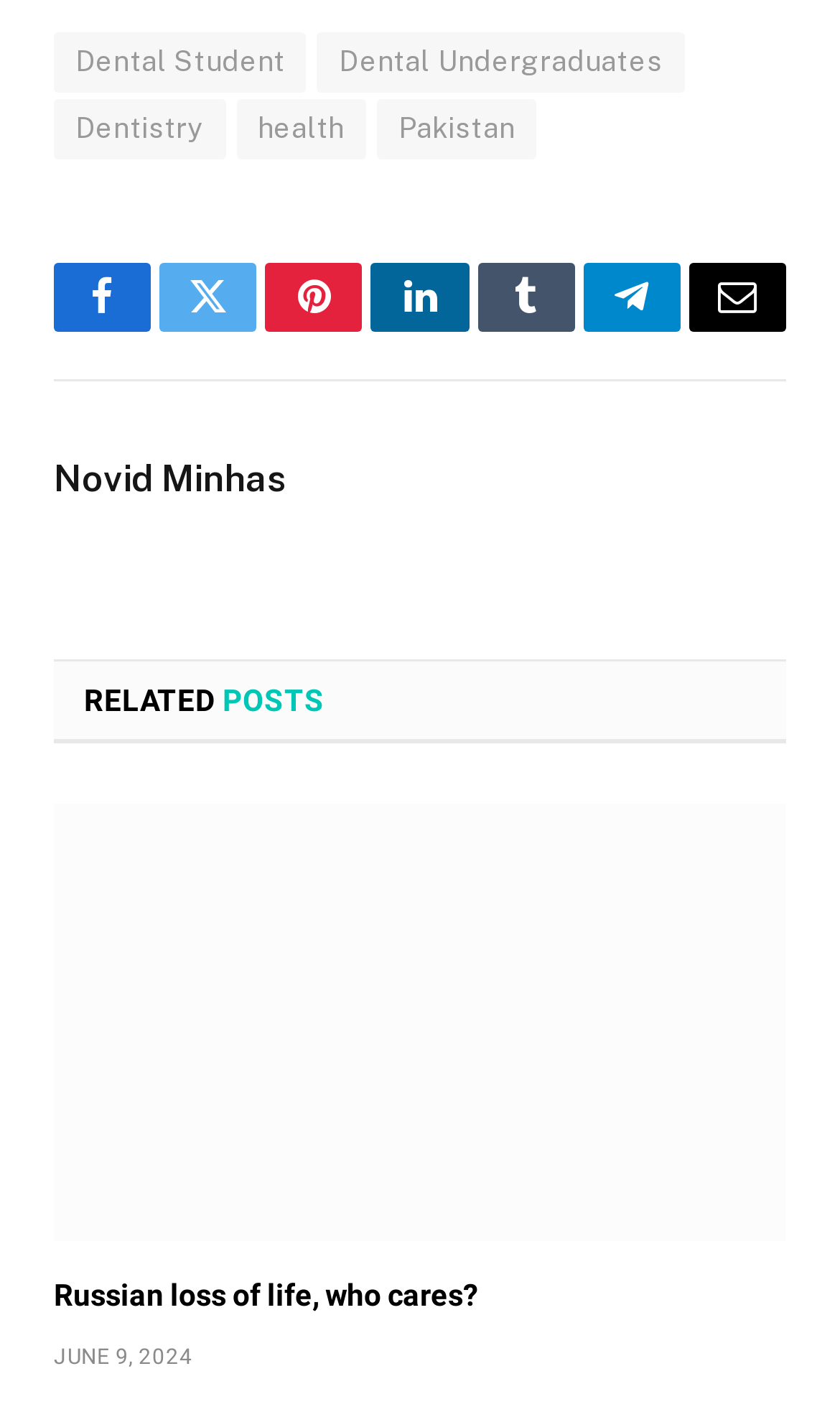Could you provide the bounding box coordinates for the portion of the screen to click to complete this instruction: "View Novid Minhas's profile"?

[0.064, 0.324, 0.341, 0.355]